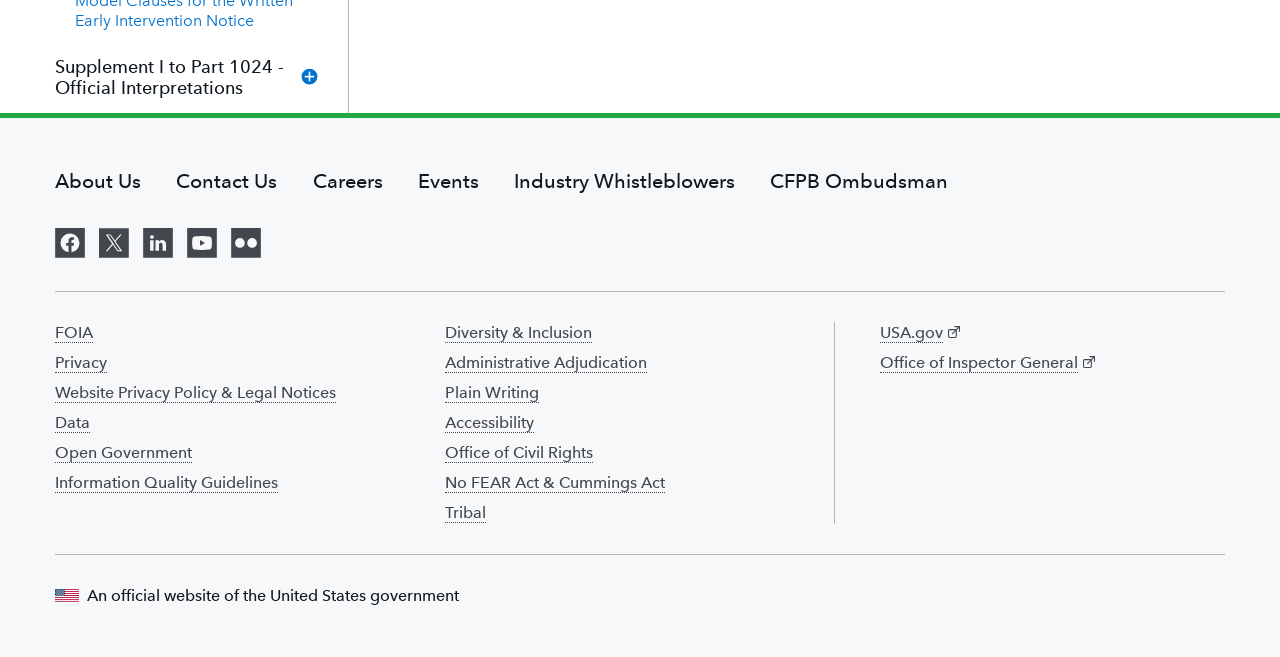Please identify the bounding box coordinates of the area that needs to be clicked to fulfill the following instruction: "Go to the 'USA.gov' website."

[0.688, 0.491, 0.751, 0.52]